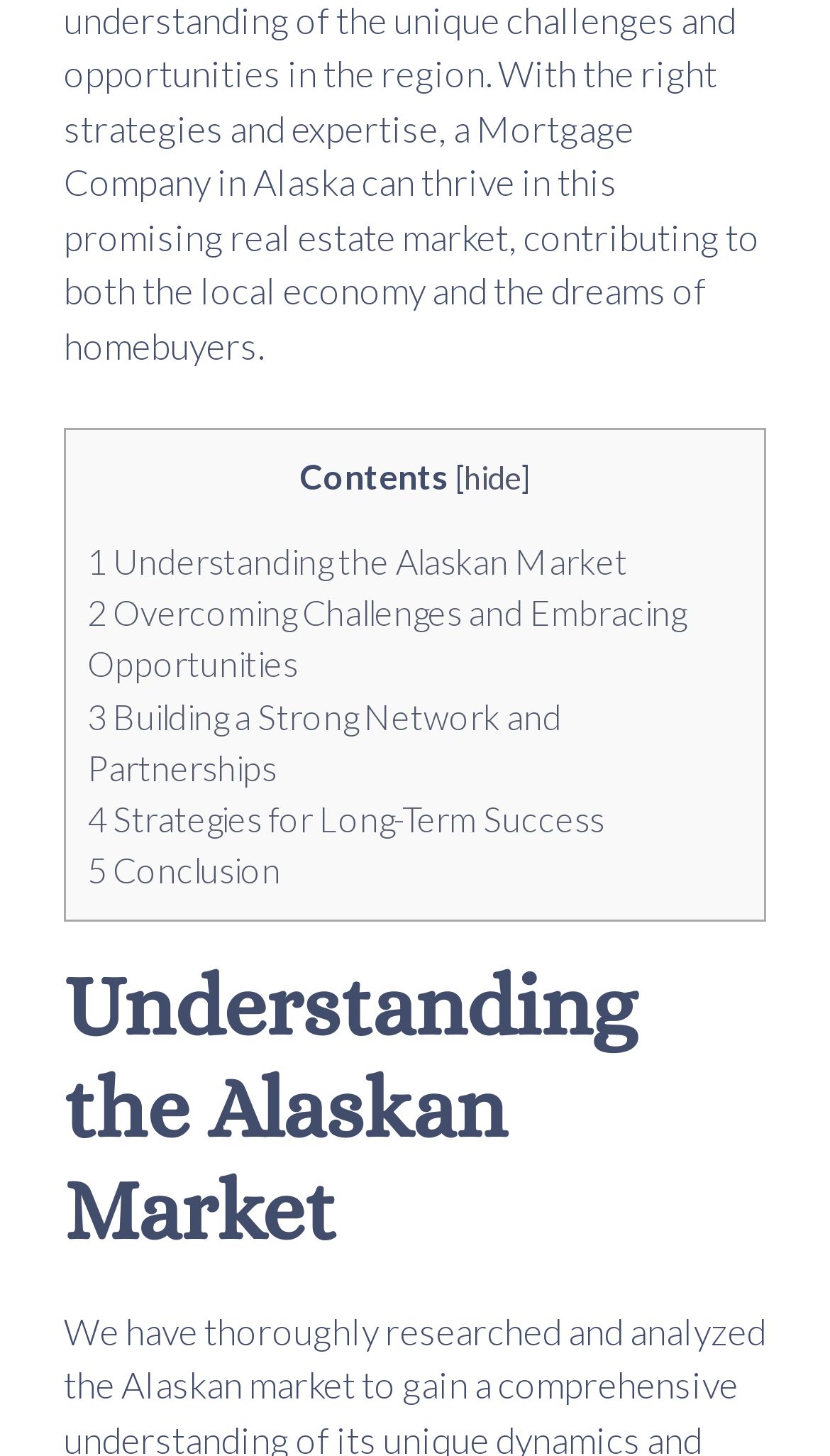Respond with a single word or phrase:
What is the text above the contents section?

Contents